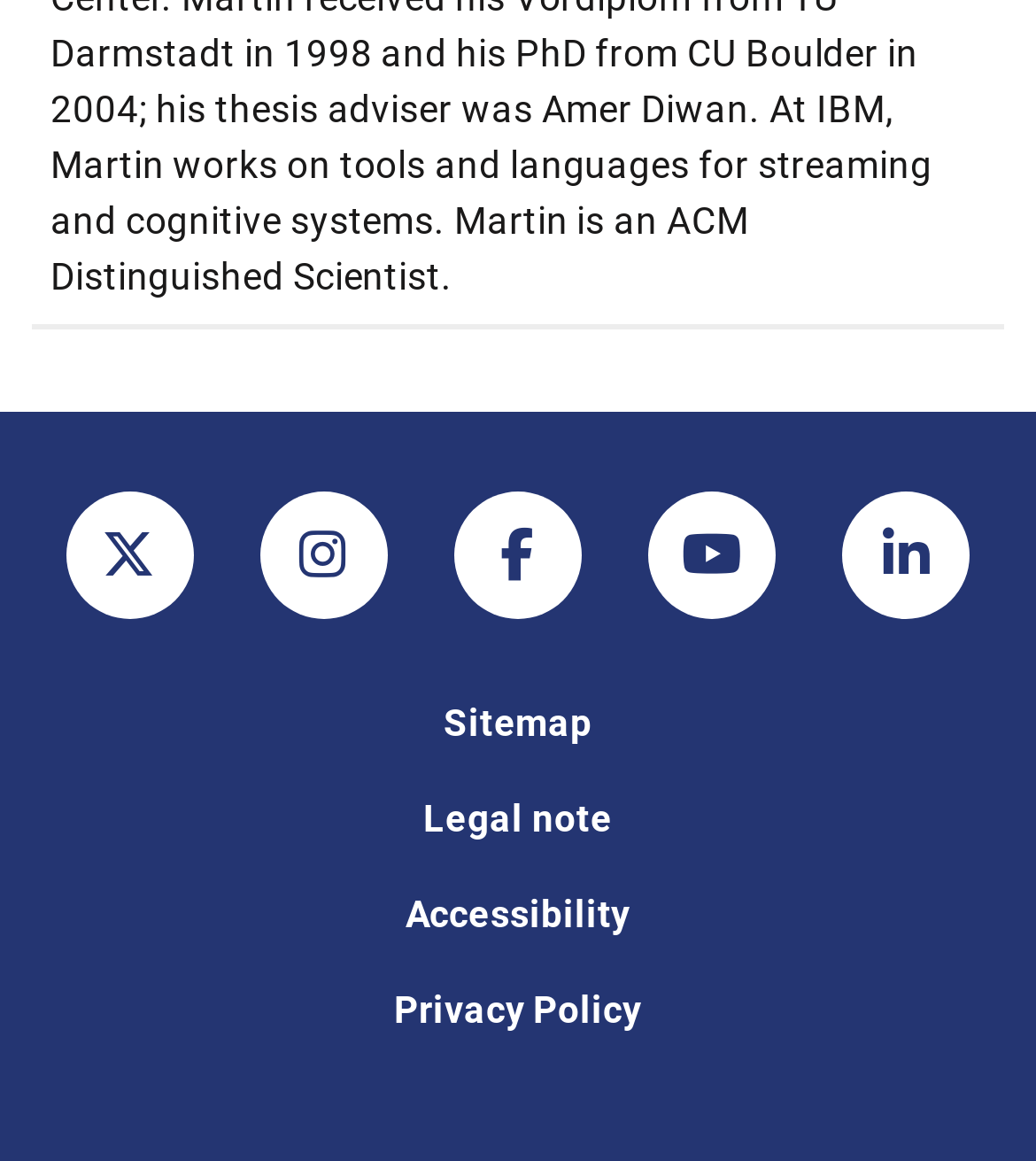Locate the bounding box of the UI element described by: "Accessibility" in the given webpage screenshot.

[0.391, 0.769, 0.609, 0.806]